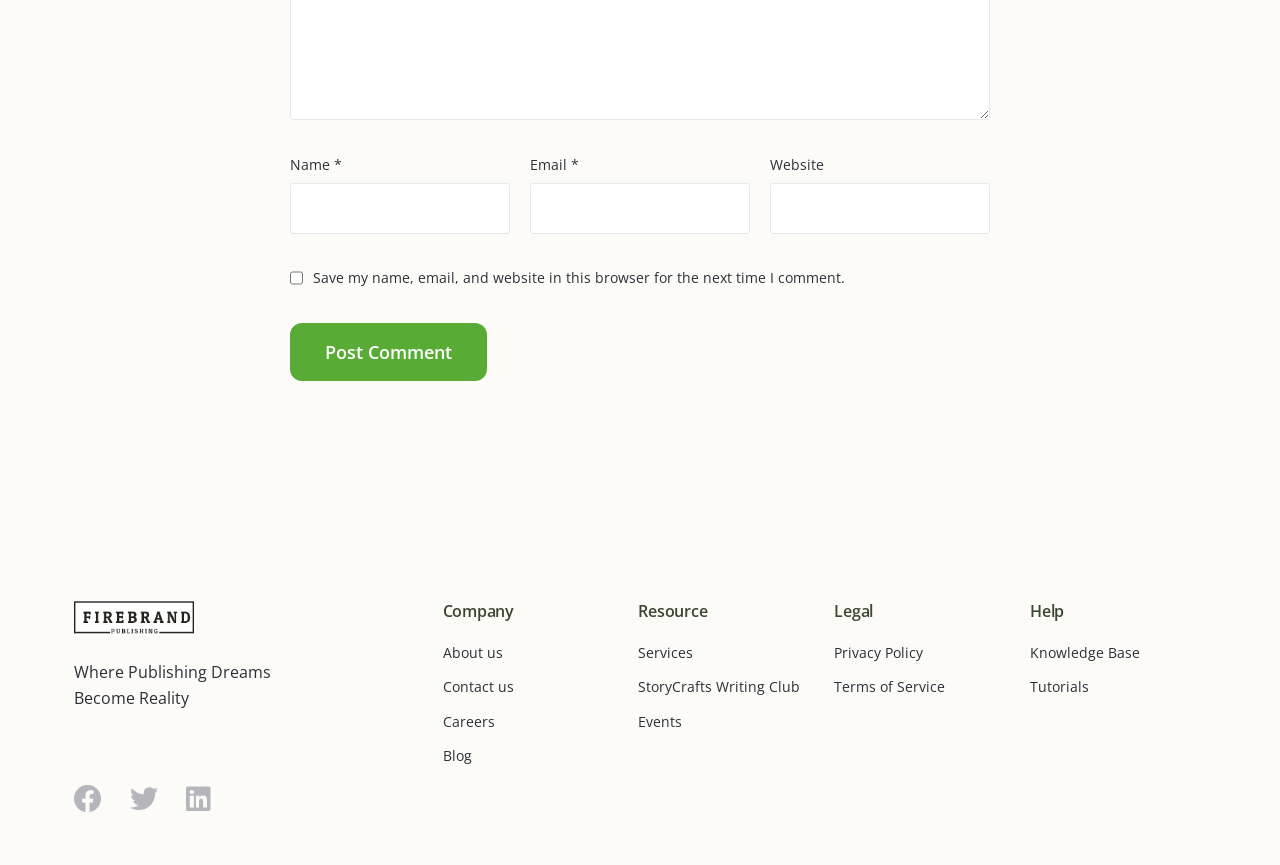What can be done with the 'Post Comment' button?
Look at the image and respond with a one-word or short-phrase answer.

Submit a comment